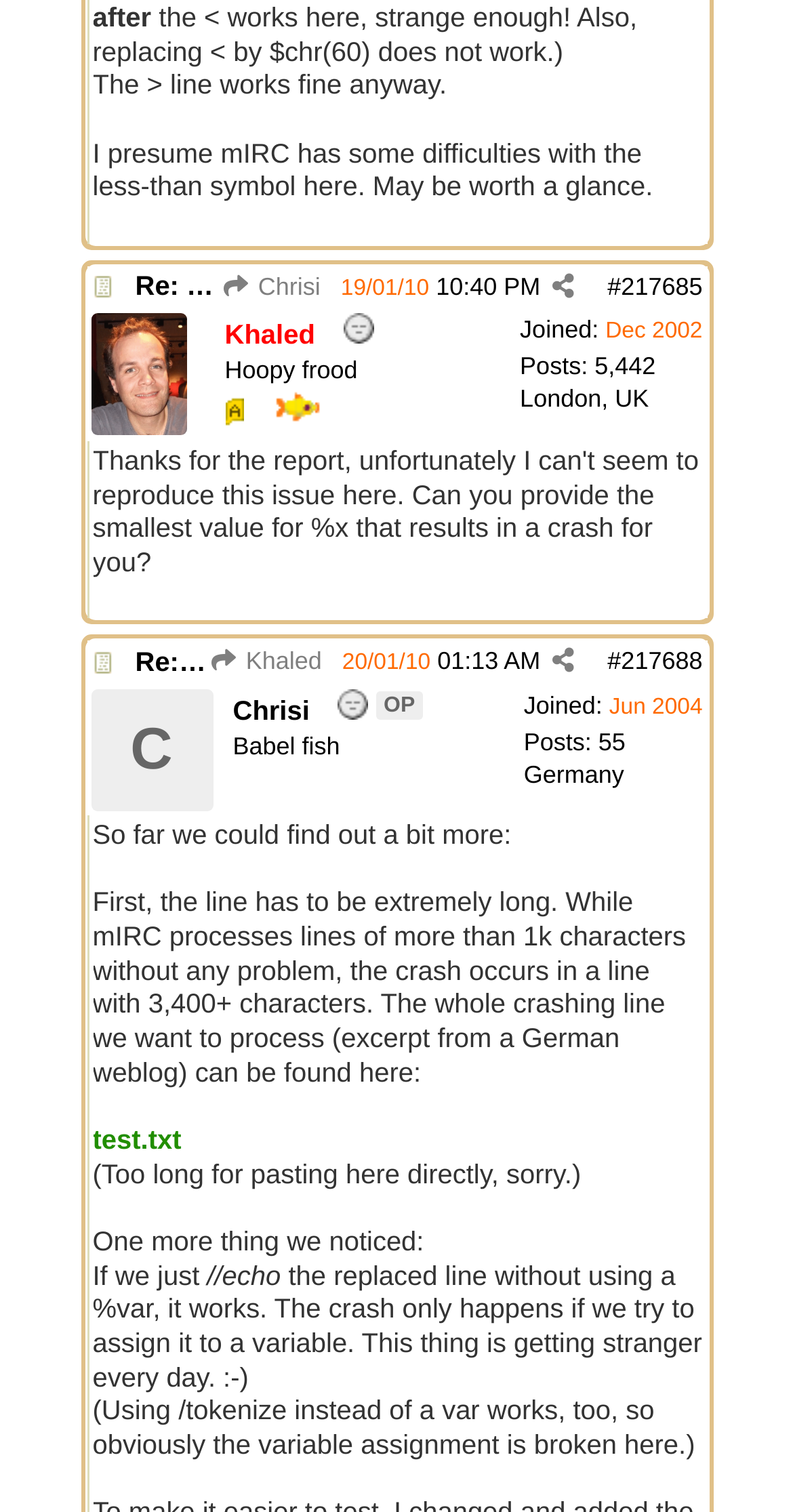Specify the bounding box coordinates of the element's area that should be clicked to execute the given instruction: "Click the link 'Chrisi'". The coordinates should be four float numbers between 0 and 1, i.e., [left, top, right, bottom].

[0.294, 0.46, 0.39, 0.48]